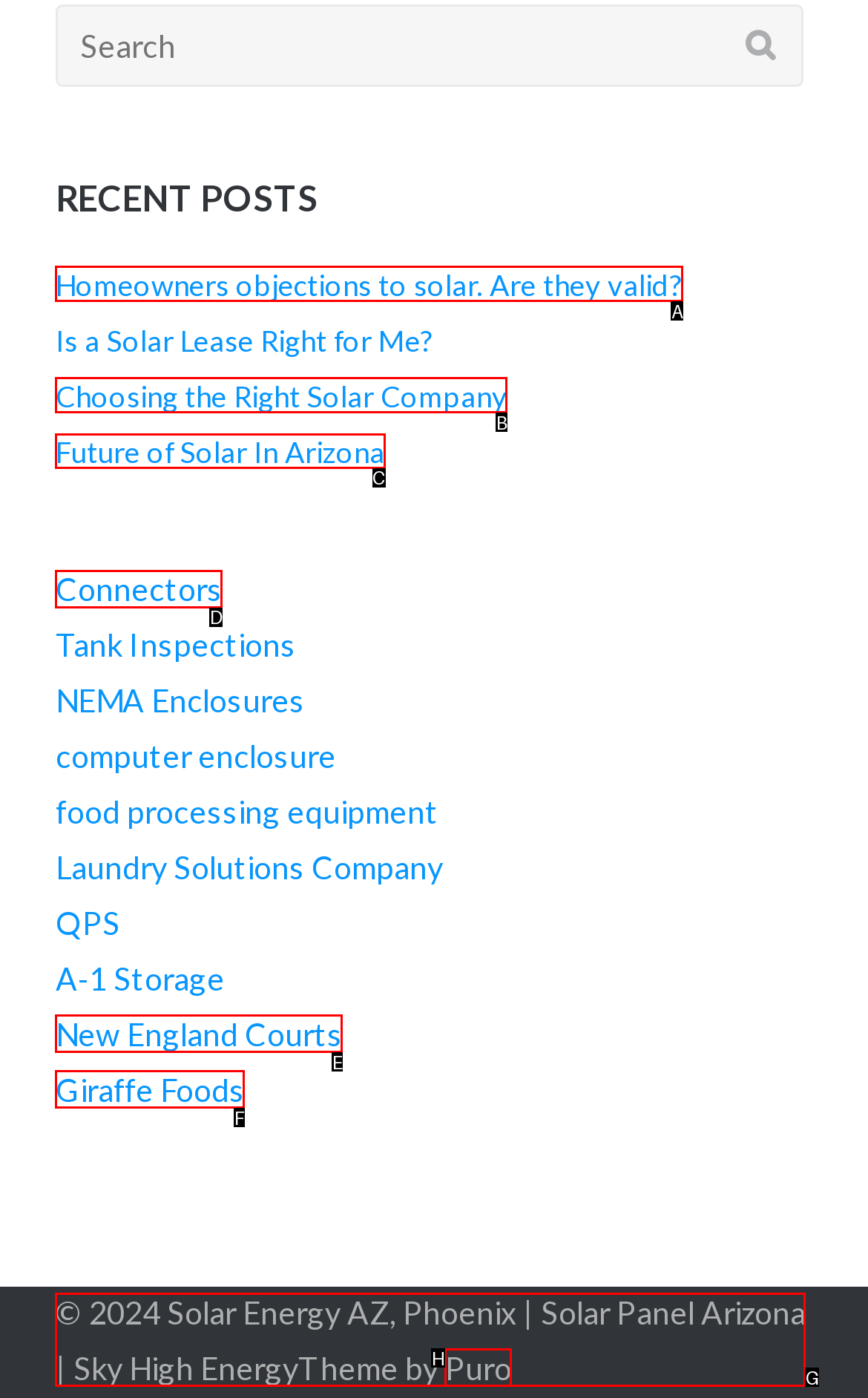Identify the correct UI element to click to follow this instruction: Learn about 'Future of Solar In Arizona'
Respond with the letter of the appropriate choice from the displayed options.

C